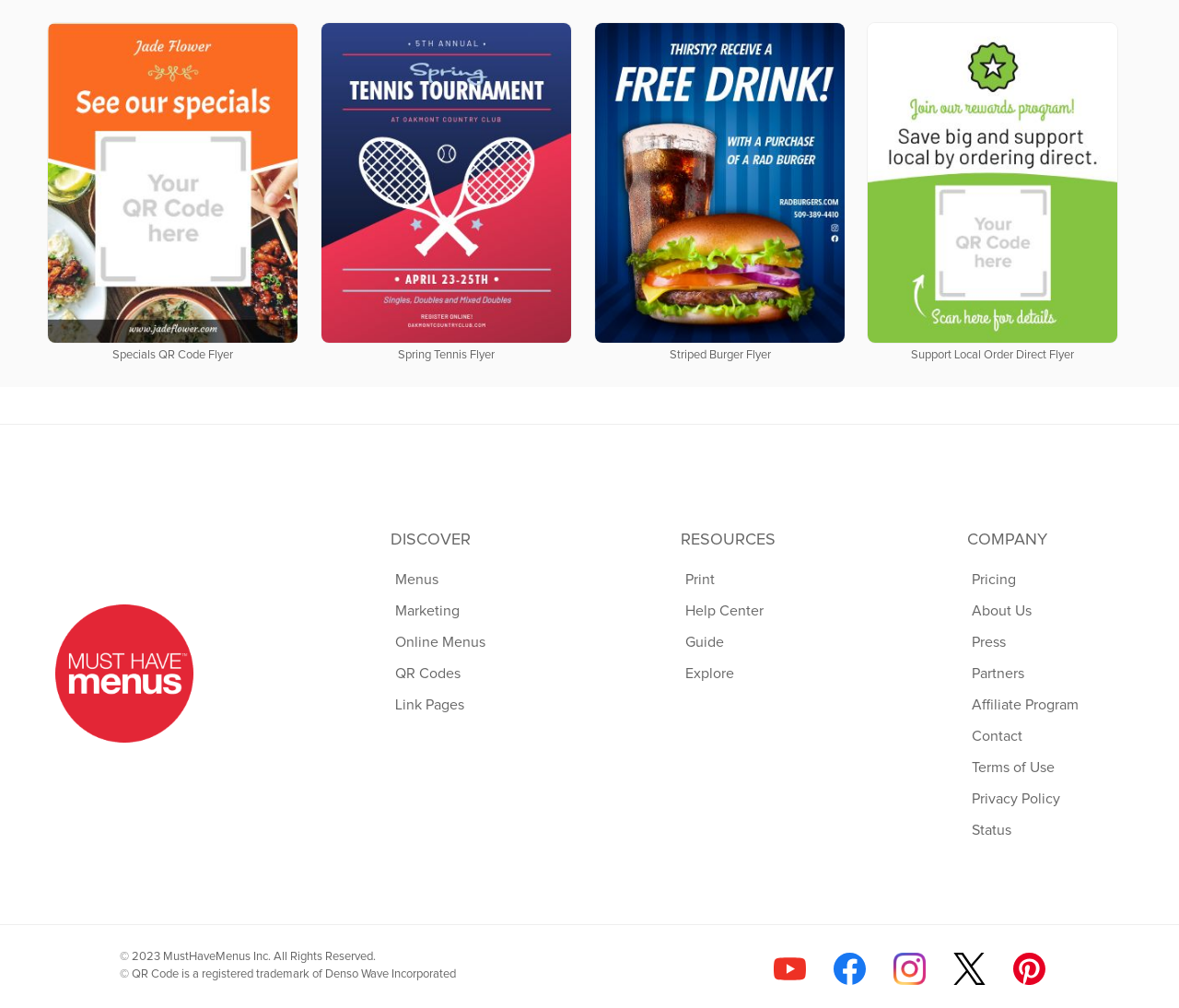Provide a brief response using a word or short phrase to this question:
What are the three main categories on the webpage?

DISCOVER, RESOURCES, COMPANY